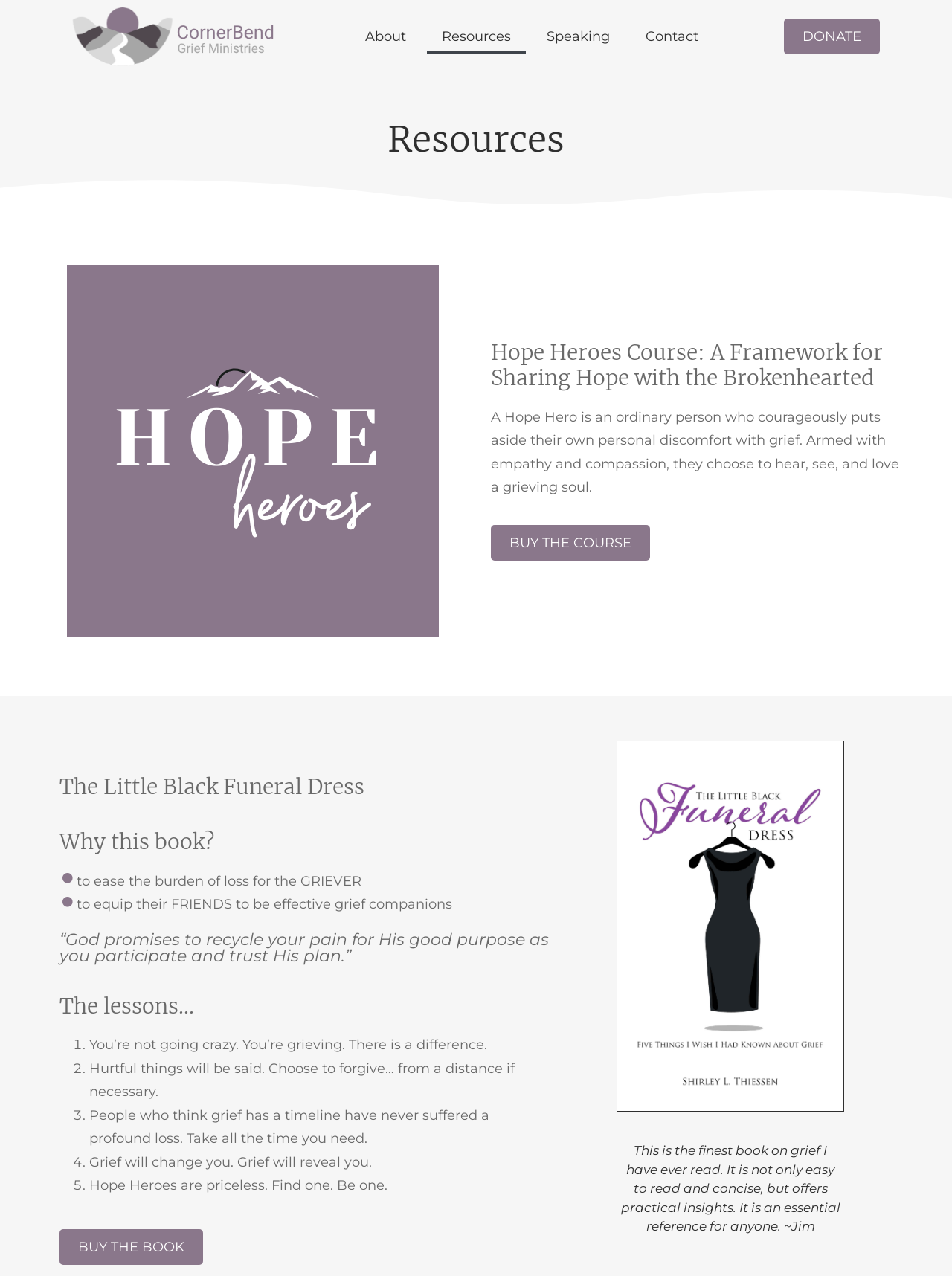Given the element description, predict the bounding box coordinates in the format (top-left x, top-left y, bottom-right x, bottom-right y). Make sure all values are between 0 and 1. Here is the element description: Buy the Book

[0.062, 0.963, 0.213, 0.991]